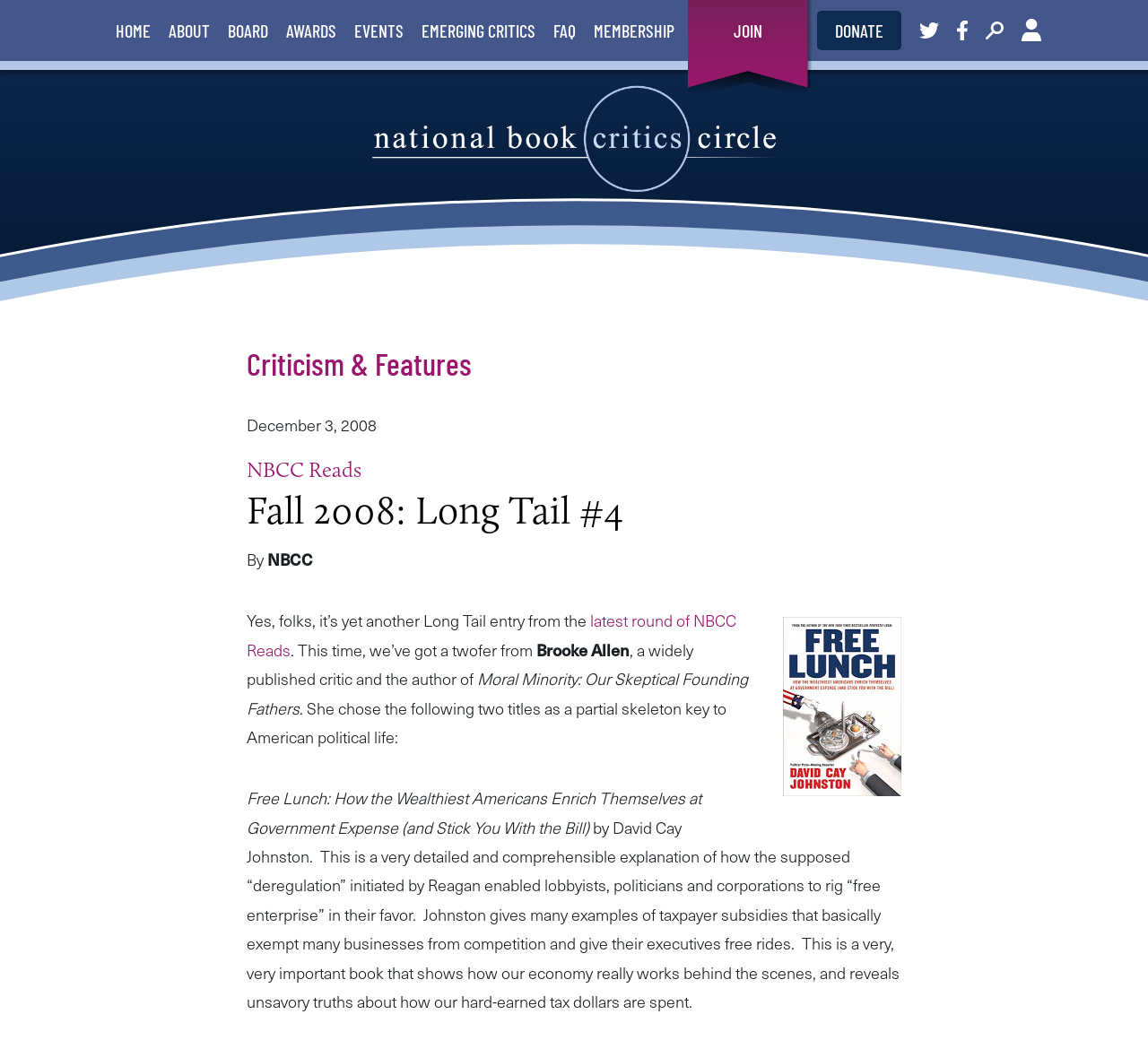Specify the bounding box coordinates of the area that needs to be clicked to achieve the following instruction: "view NBCC Reads".

[0.215, 0.435, 0.315, 0.46]